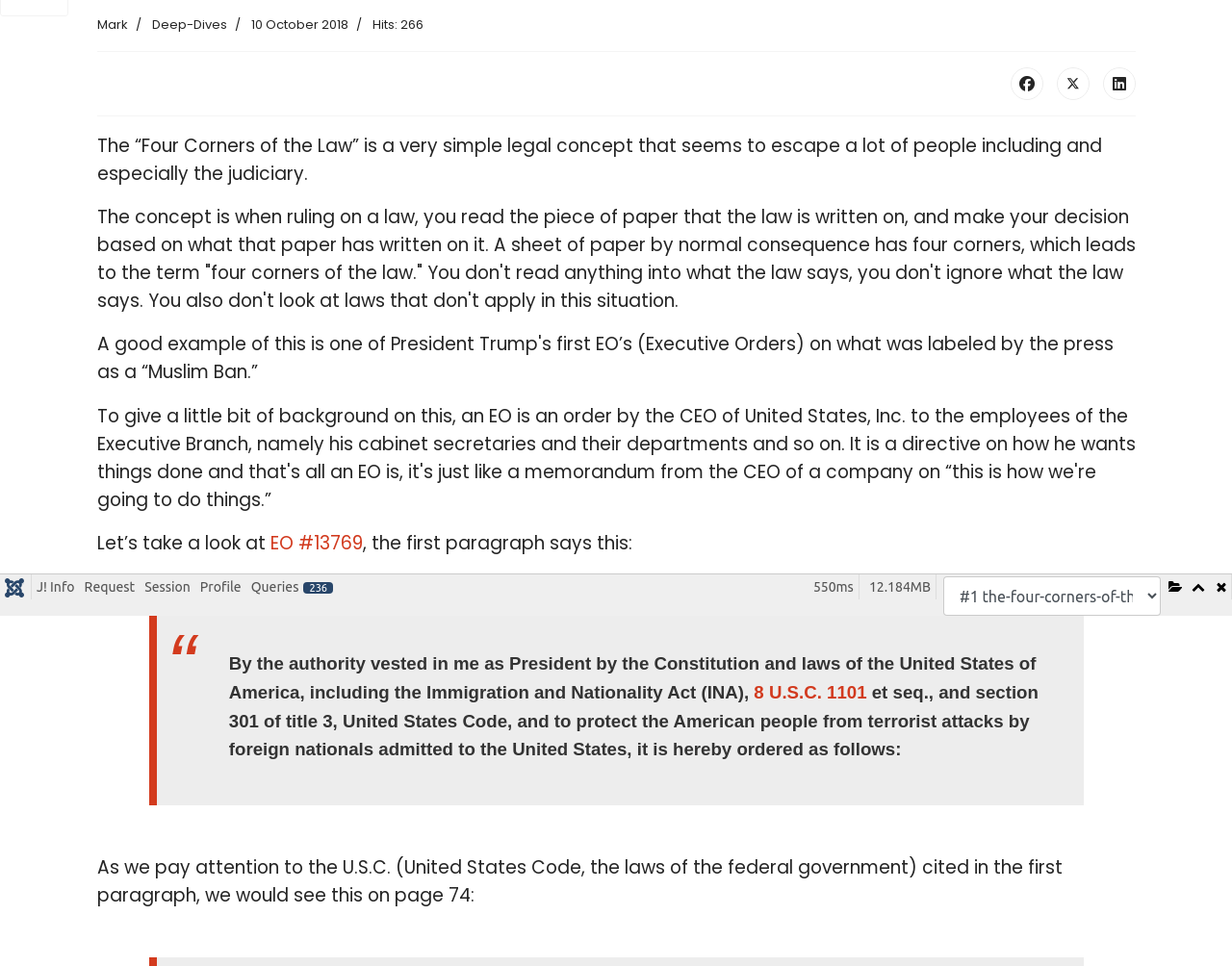Determine the bounding box coordinates for the UI element described. Format the coordinates as (top-left x, top-left y, bottom-right x, bottom-right y) and ensure all values are between 0 and 1. Element description: 8 U.S.C. 1101

[0.612, 0.706, 0.704, 0.727]